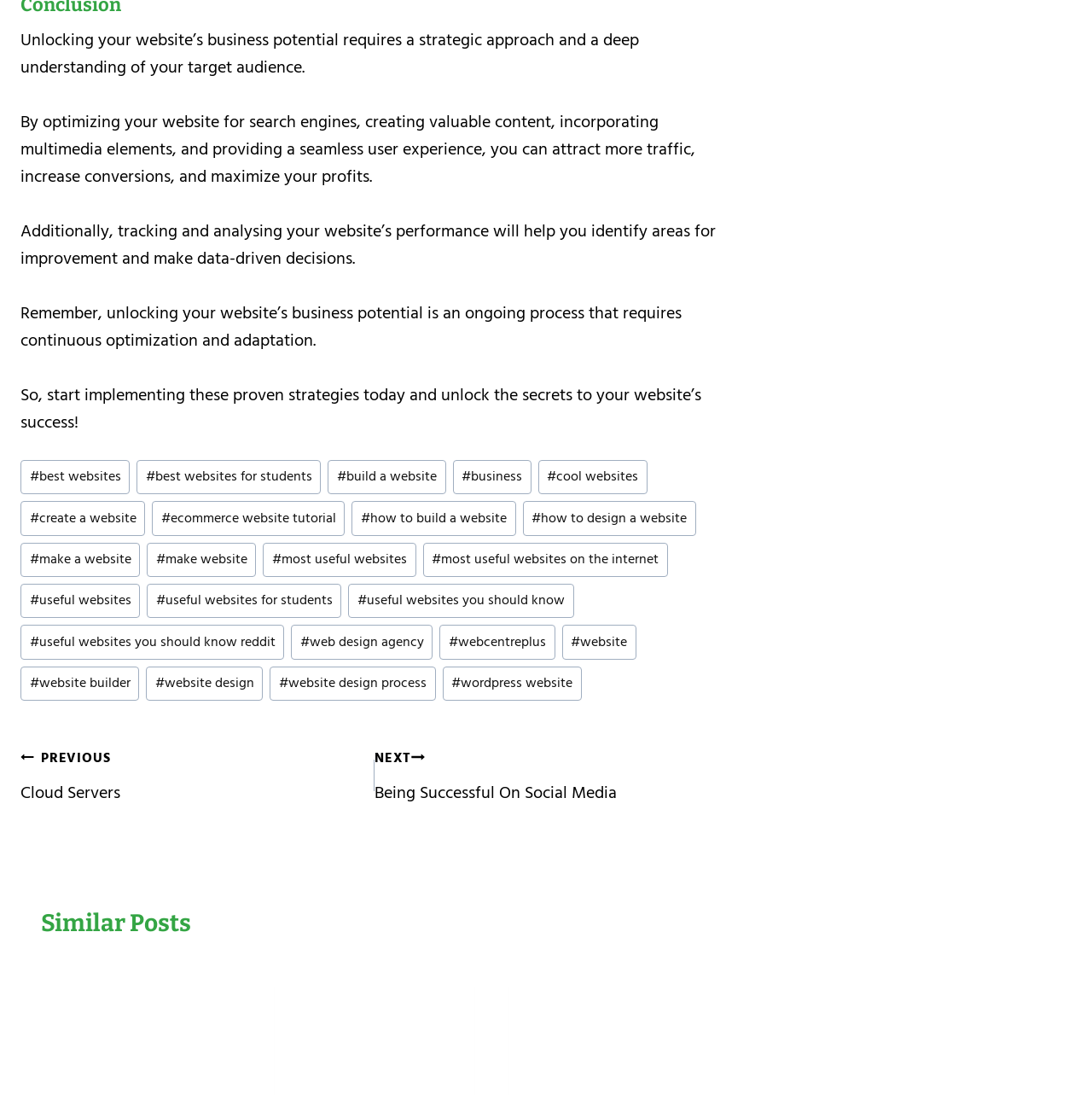Please give a succinct answer to the question in one word or phrase:
What is the navigation section for?

To navigate between posts